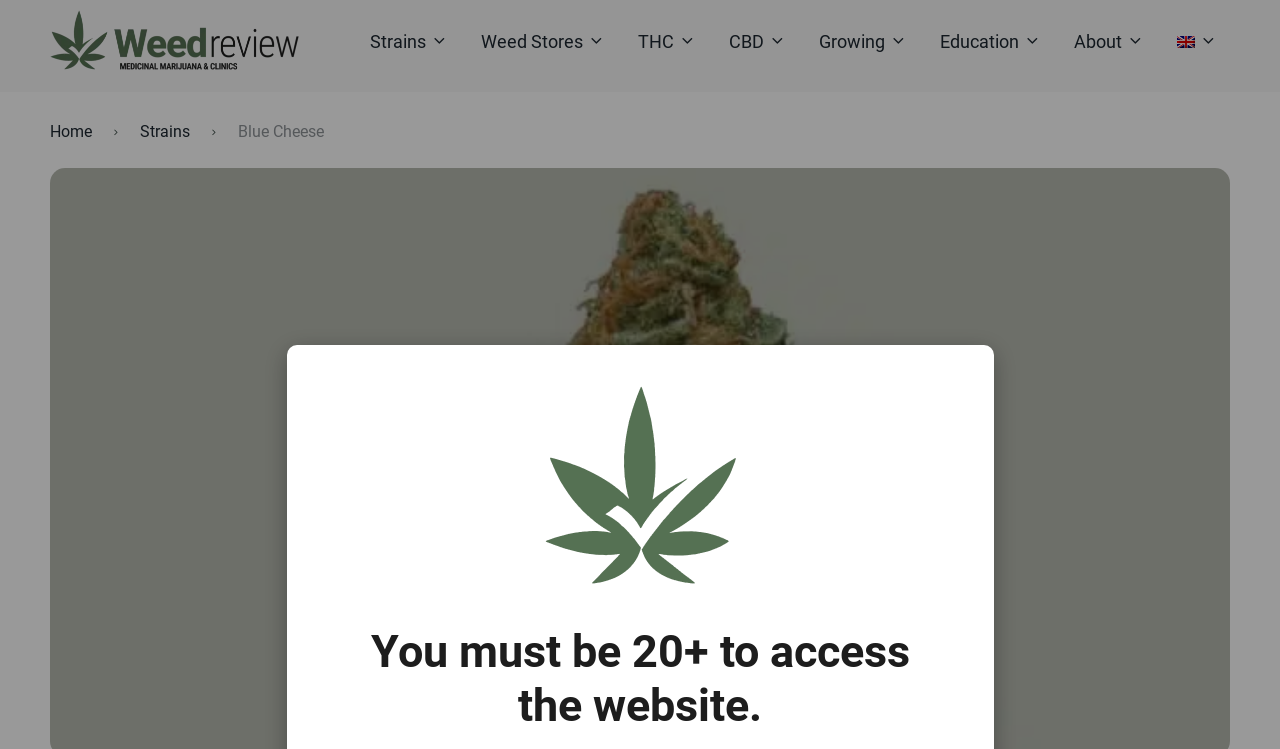Please determine the bounding box coordinates of the area that needs to be clicked to complete this task: 'Contact the website'. The coordinates must be four float numbers between 0 and 1, formatted as [left, top, right, bottom].

[0.847, 0.144, 0.923, 0.18]